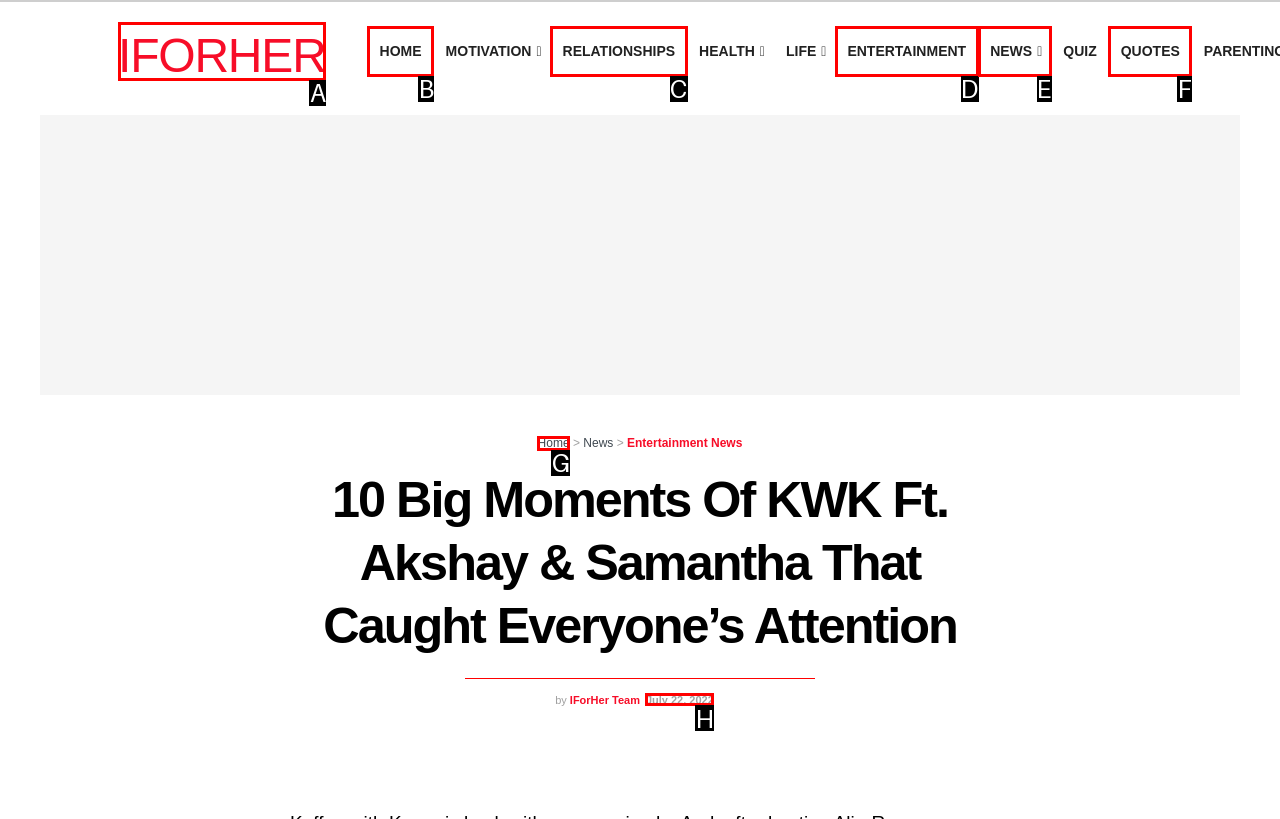Determine the option that best fits the description: July 22, 2022
Reply with the letter of the correct option directly.

H